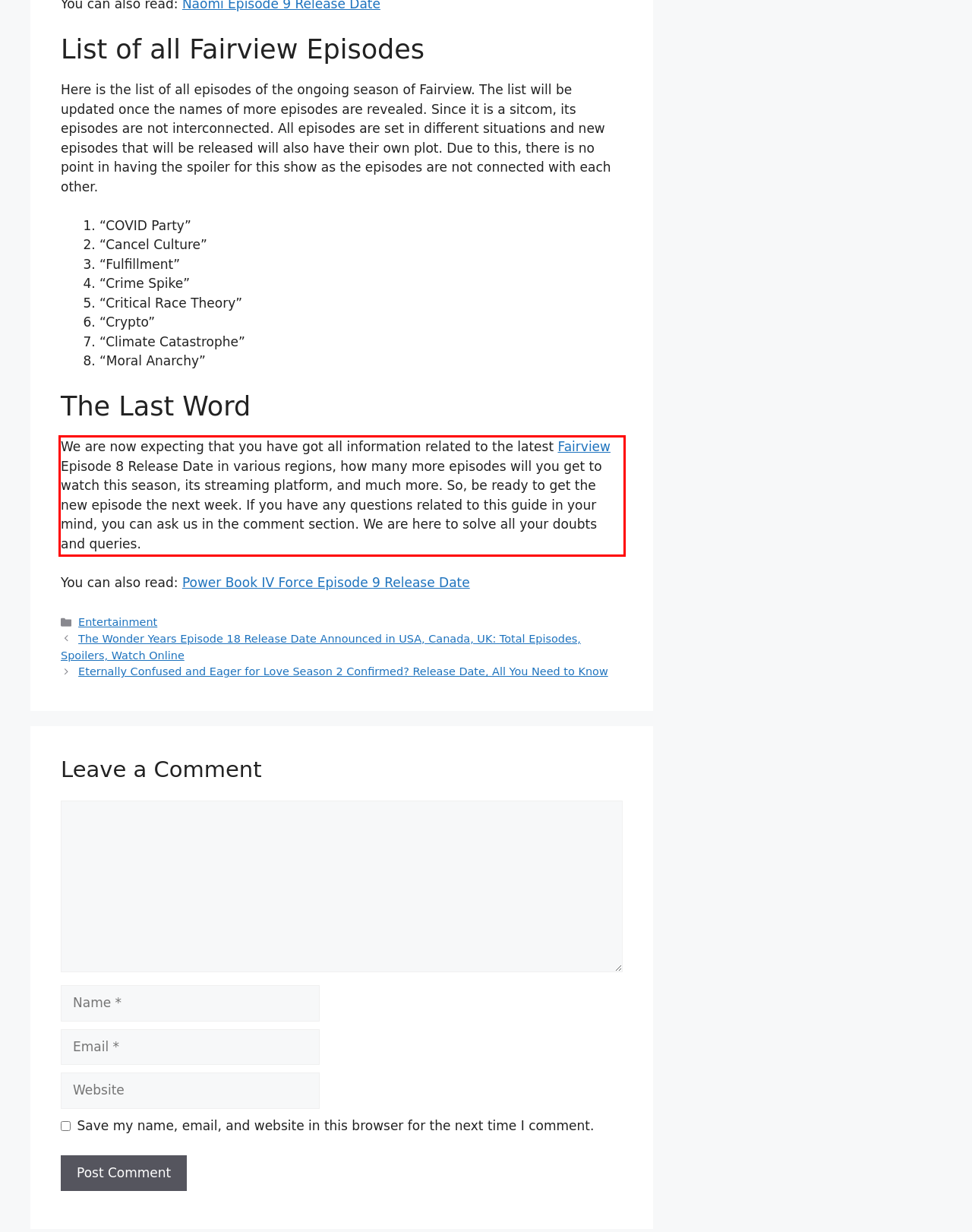Given a screenshot of a webpage, identify the red bounding box and perform OCR to recognize the text within that box.

We are now expecting that you have got all information related to the latest Fairview Episode 8 Release Date in various regions, how many more episodes will you get to watch this season, its streaming platform, and much more. So, be ready to get the new episode the next week. If you have any questions related to this guide in your mind, you can ask us in the comment section. We are here to solve all your doubts and queries.